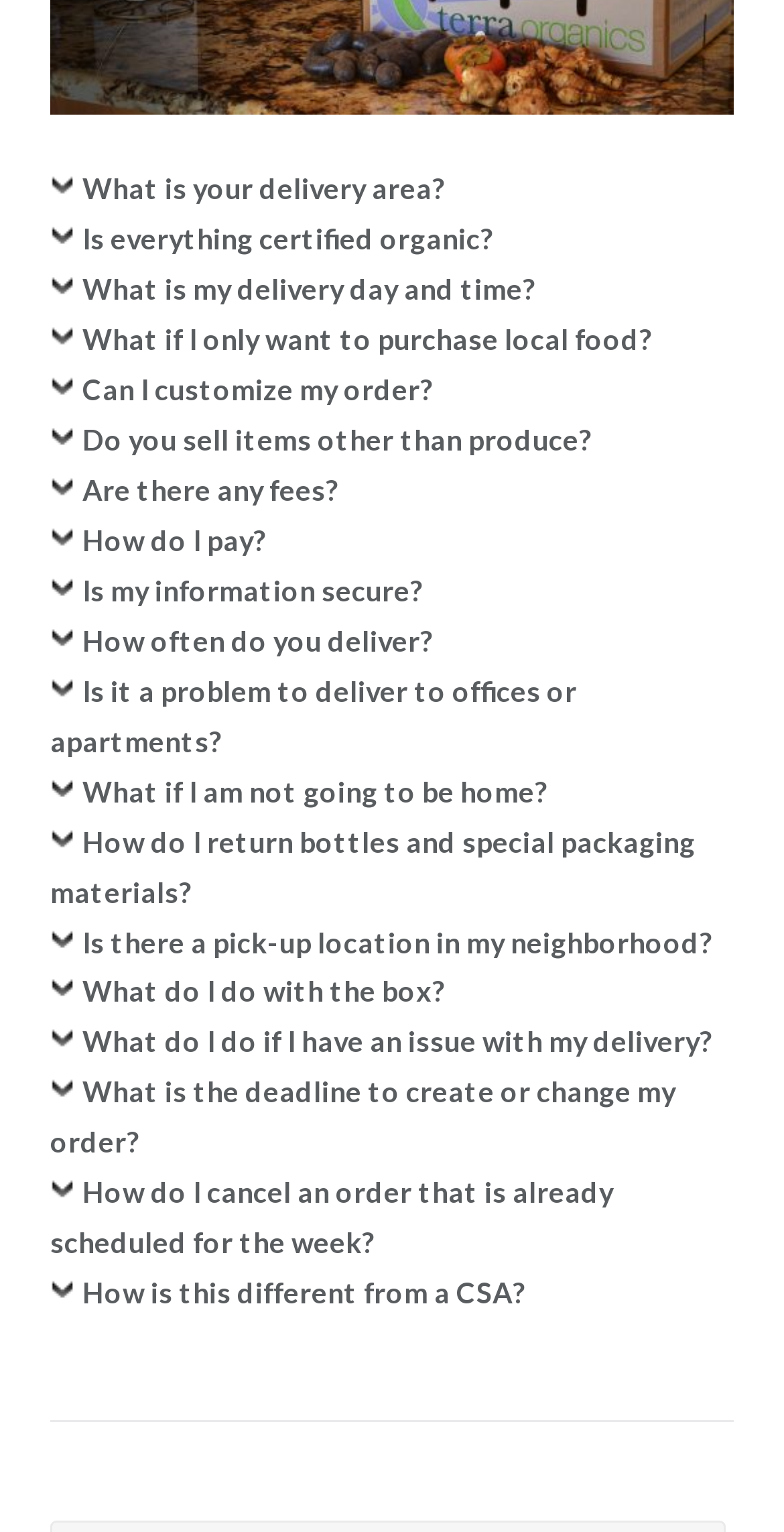Show the bounding box coordinates for the HTML element as described: "How often do you deliver?".

[0.064, 0.406, 0.551, 0.442]